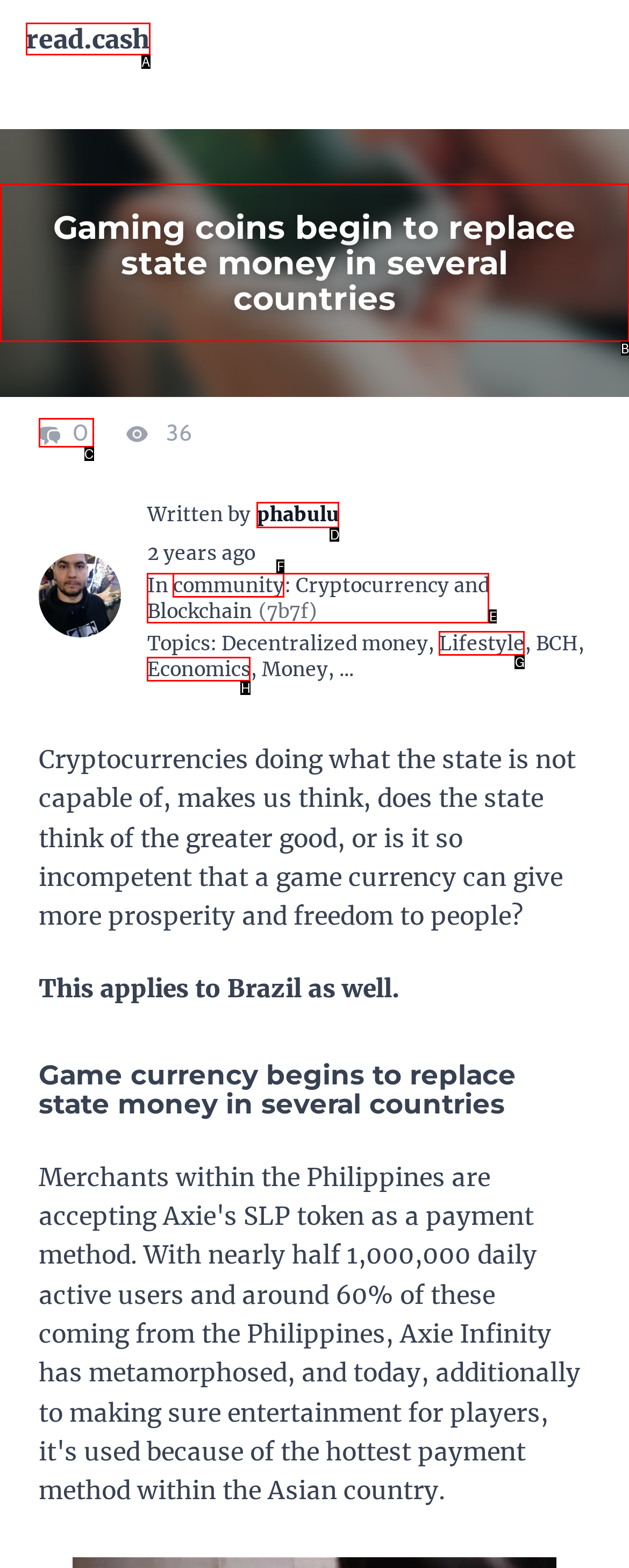Choose the HTML element that should be clicked to achieve this task: Read the article about gaming coins
Respond with the letter of the correct choice.

B